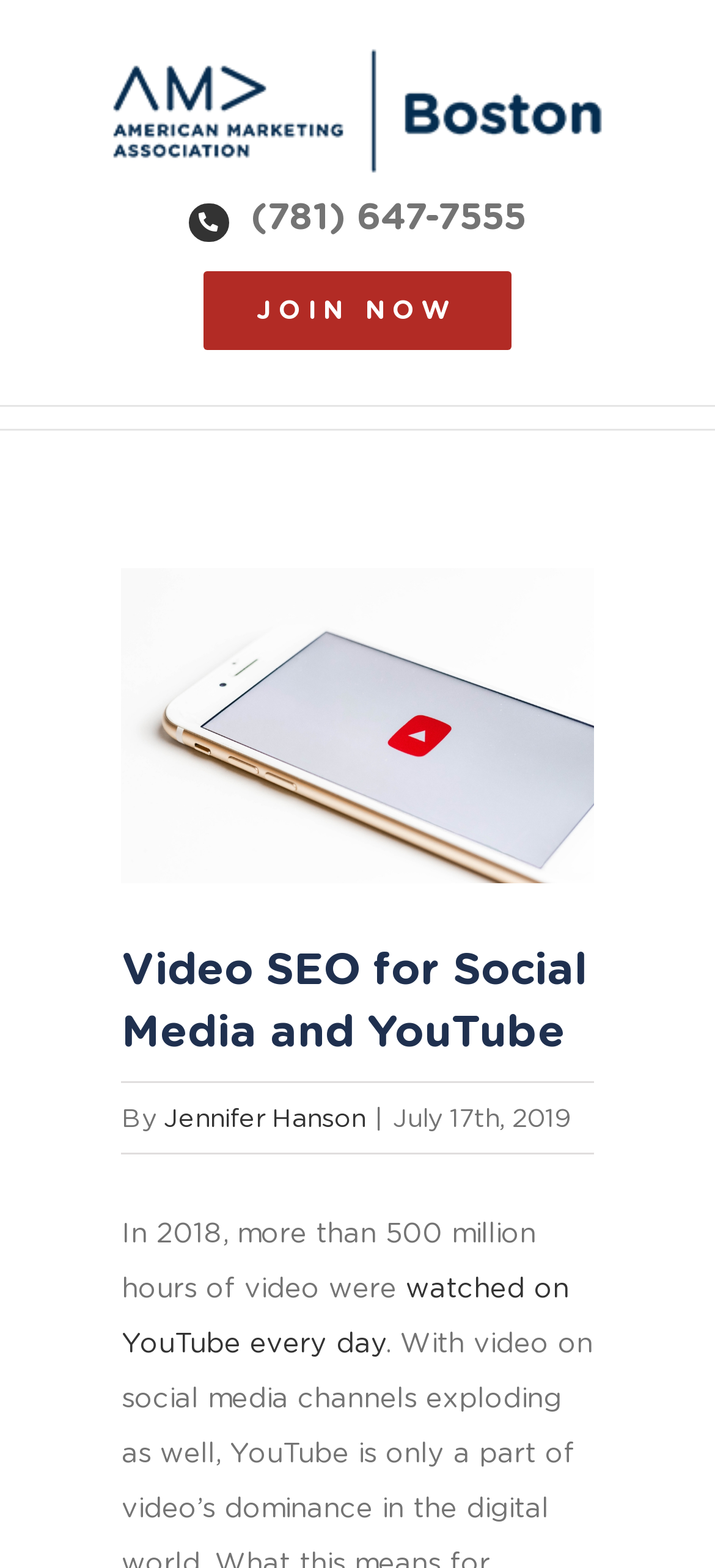Determine the main headline of the webpage and provide its text.

Video SEO for Social Media and YouTube